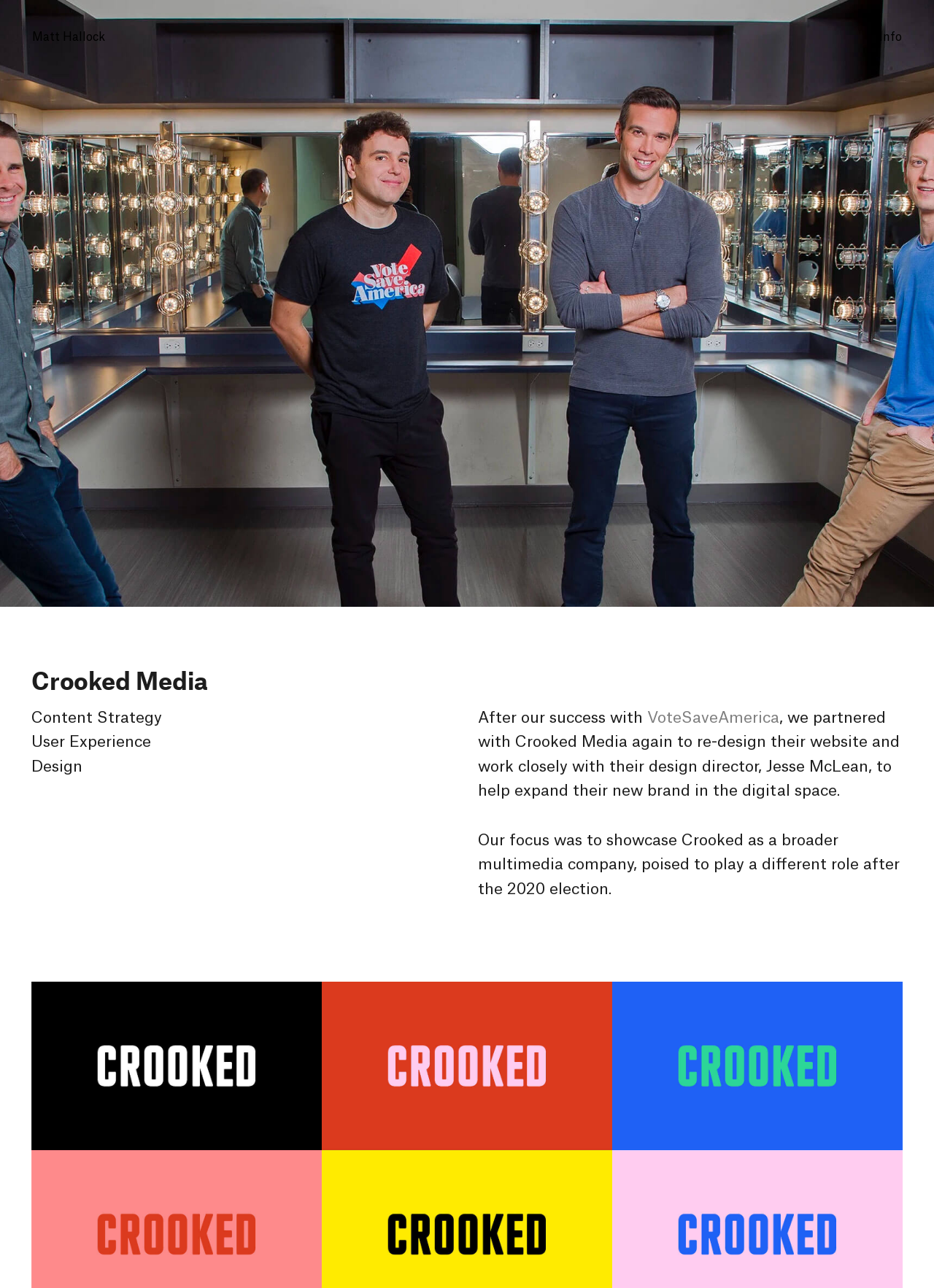Detail the various sections and features present on the webpage.

The webpage is about Matt Hallock, a creative director and design lead. At the top left, there is a link to Matt Hallock's profile. On the opposite side, at the top right, there is a link to "Info". Below the top section, the title "Crooked Media" is prominently displayed. 

Under the title, there are three short phrases: "Content Strategy", "User Experience", and "Design", which are aligned to the left and stacked vertically. These phrases are followed by a paragraph of text that describes a project with VoteSaveAmerica, a link to which is embedded in the text. The paragraph explains that Matt Hallock's team worked with Crooked Media to redesign their website and expand their brand in the digital space. 

Below this paragraph, there is another paragraph that outlines the focus of the project, which was to showcase Crooked Media as a broader multimedia company. Overall, the webpage appears to be a personal portfolio or a project showcase, highlighting Matt Hallock's work and expertise in content strategy, user experience, and design.